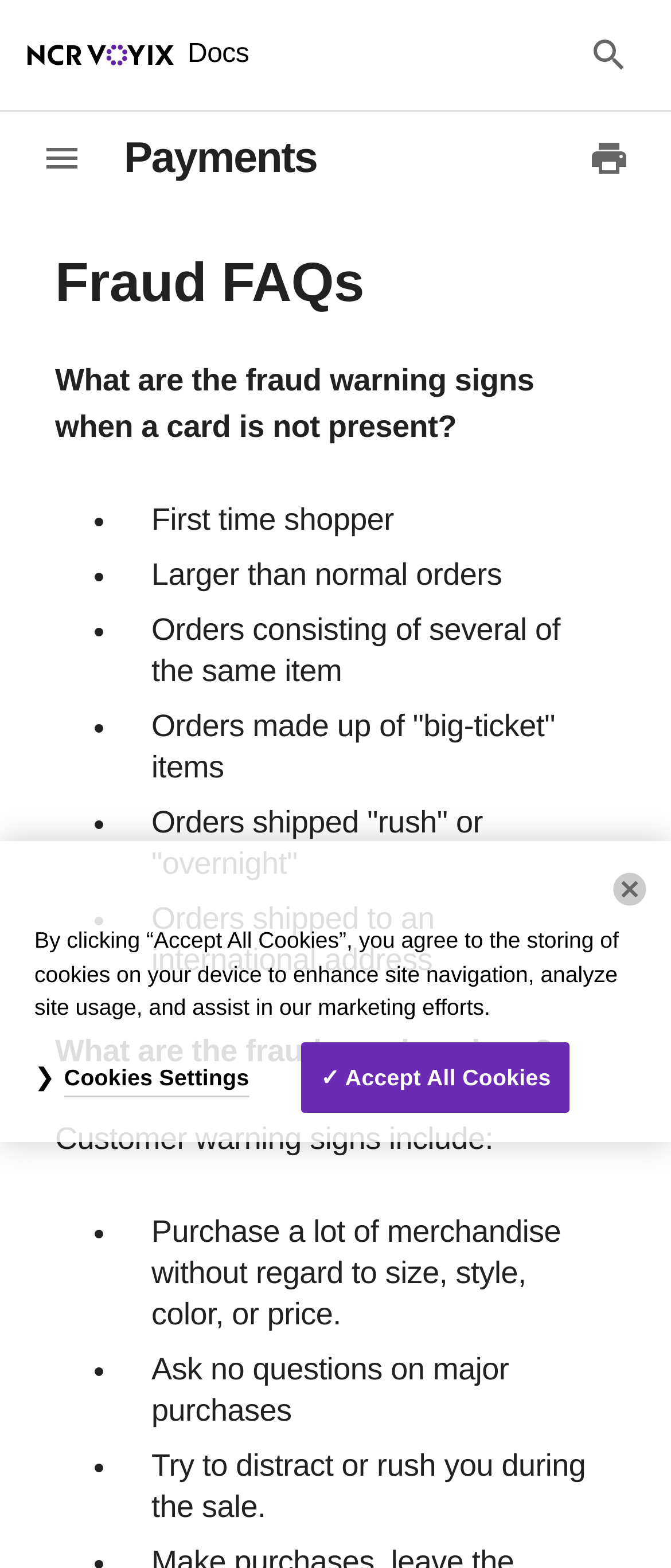Predict the bounding box of the UI element based on the description: "parent_node: Payments aria-label="Print to PDF"". The coordinates should be four float numbers between 0 and 1, formatted as [left, top, right, bottom].

[0.856, 0.079, 0.959, 0.123]